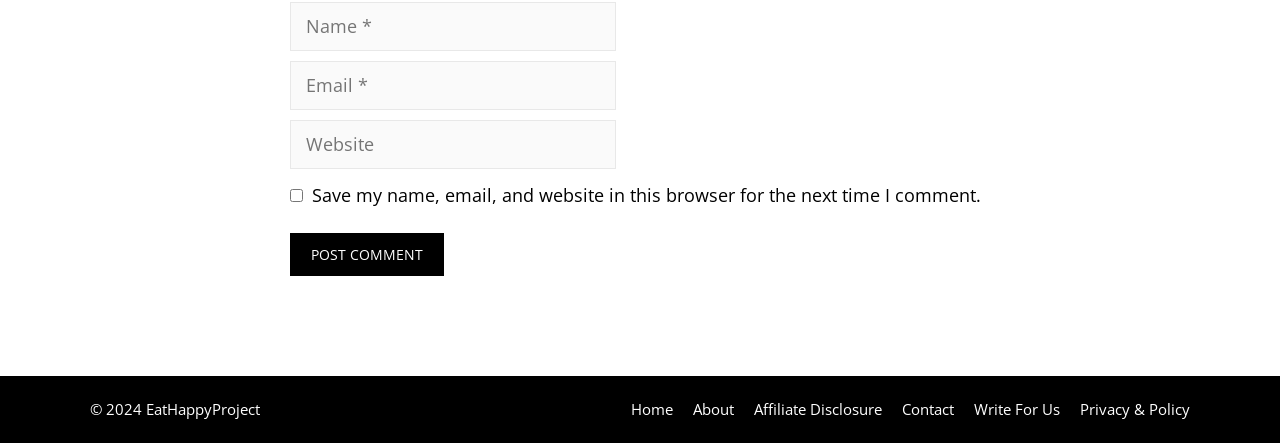Give a short answer using one word or phrase for the question:
How many links are in the navigation menu?

6